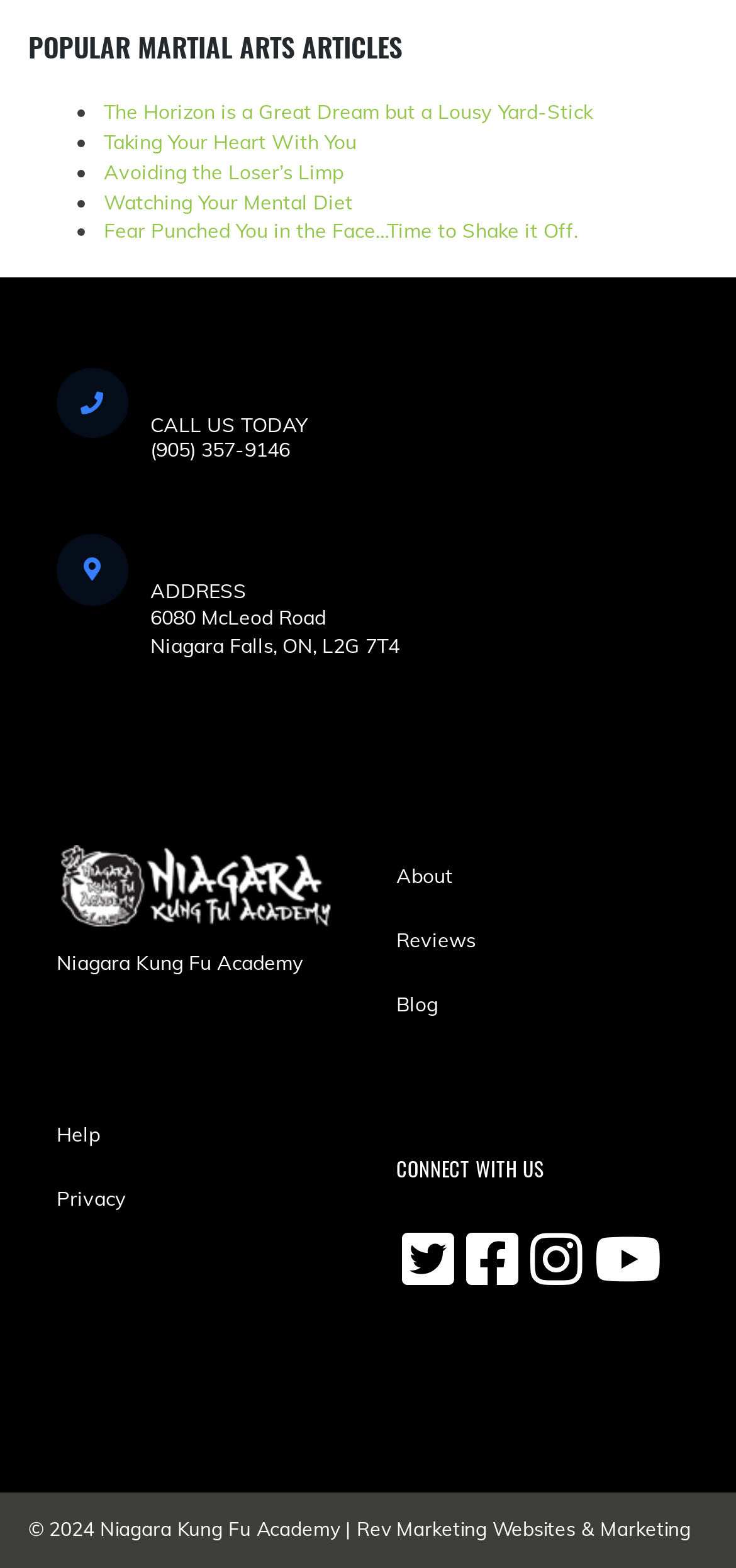What is the phone number of the academy?
Please utilize the information in the image to give a detailed response to the question.

The phone number of the academy can be found in the footer section, under the 'CALL US TODAY' heading, where it is mentioned as '(905) 357-9146' with a link.